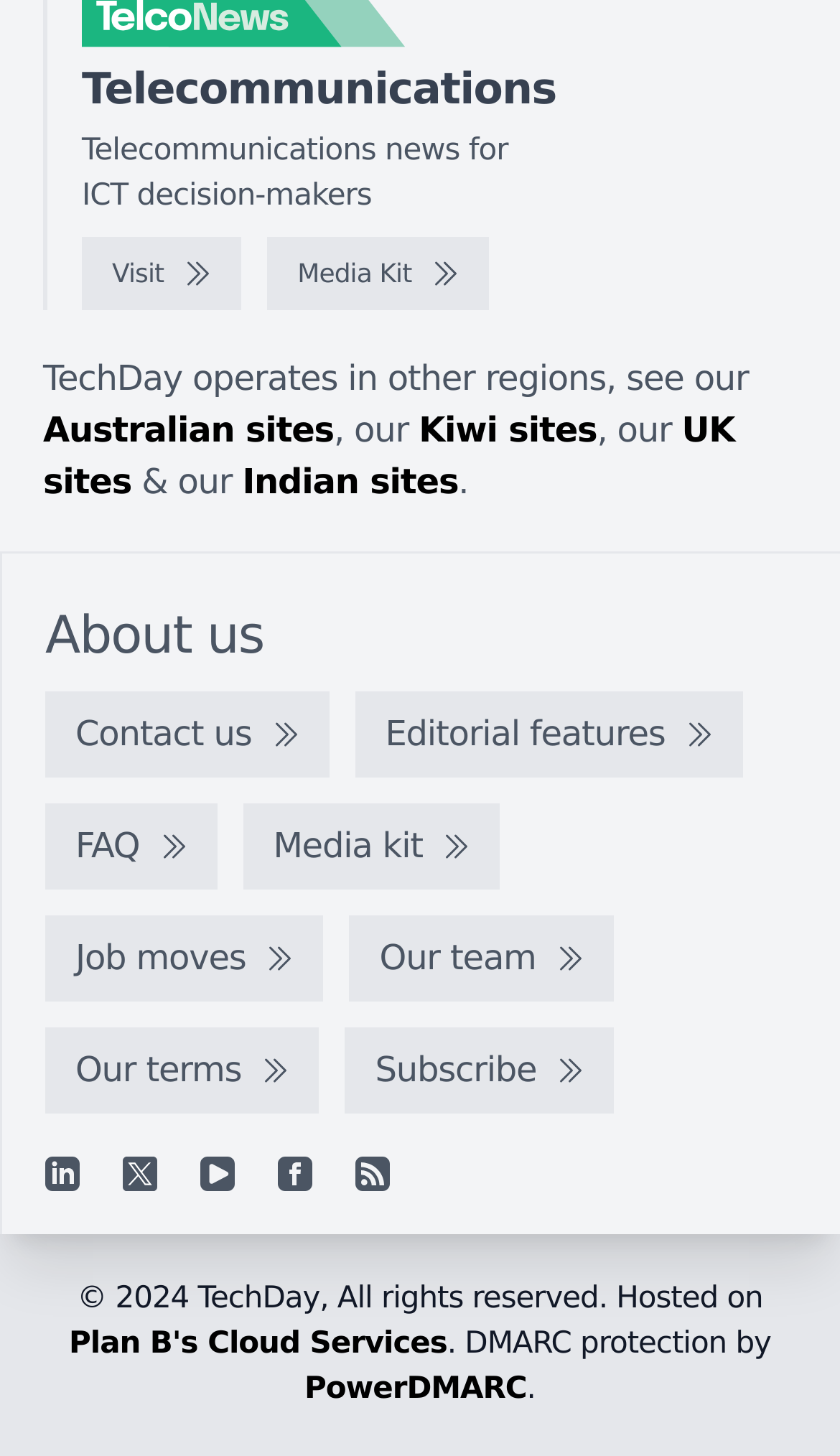Using the information shown in the image, answer the question with as much detail as possible: What is the purpose of the 'Media Kit' link?

The purpose of the 'Media Kit' link is to provide access to the media kit of TechDay. This link is likely intended for media professionals or individuals who need to access information about TechDay for media-related purposes.